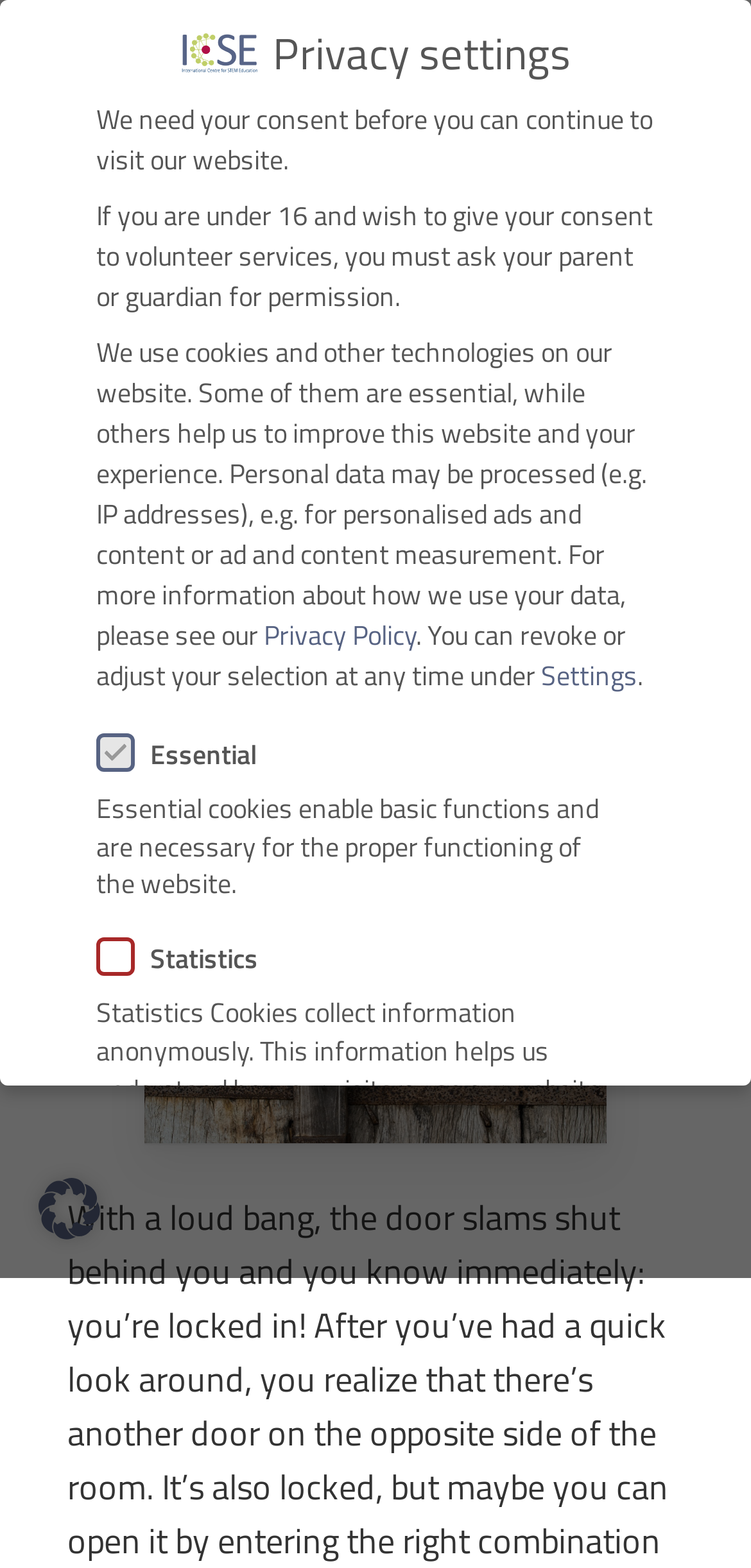Find the bounding box coordinates for the HTML element described in this sentence: "Privacy Policy". Provide the coordinates as four float numbers between 0 and 1, in the format [left, top, right, bottom].

[0.351, 0.392, 0.554, 0.418]